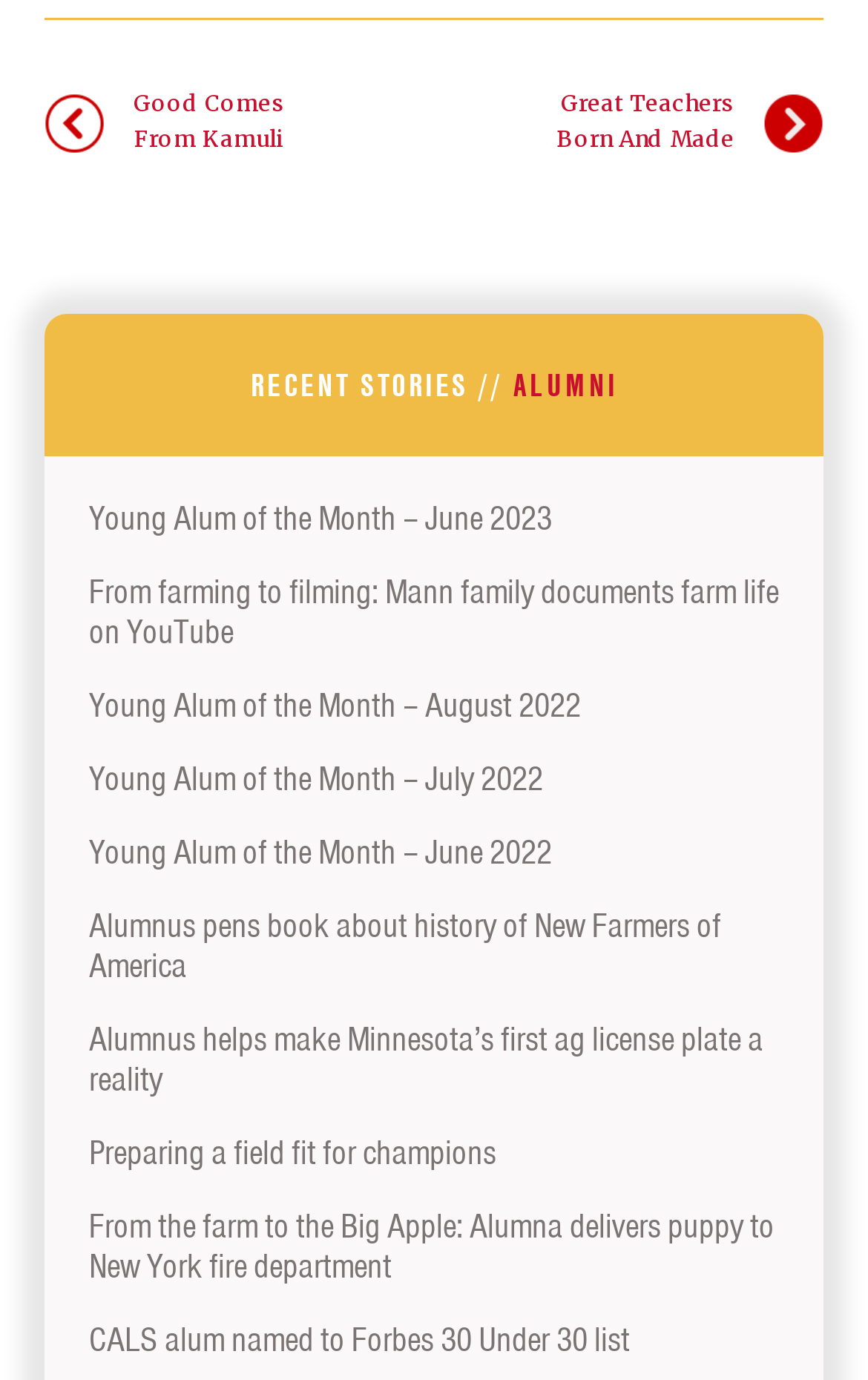Find and specify the bounding box coordinates that correspond to the clickable region for the instruction: "Read 'Young Alum of the Month – June 2023'".

[0.103, 0.36, 0.636, 0.392]